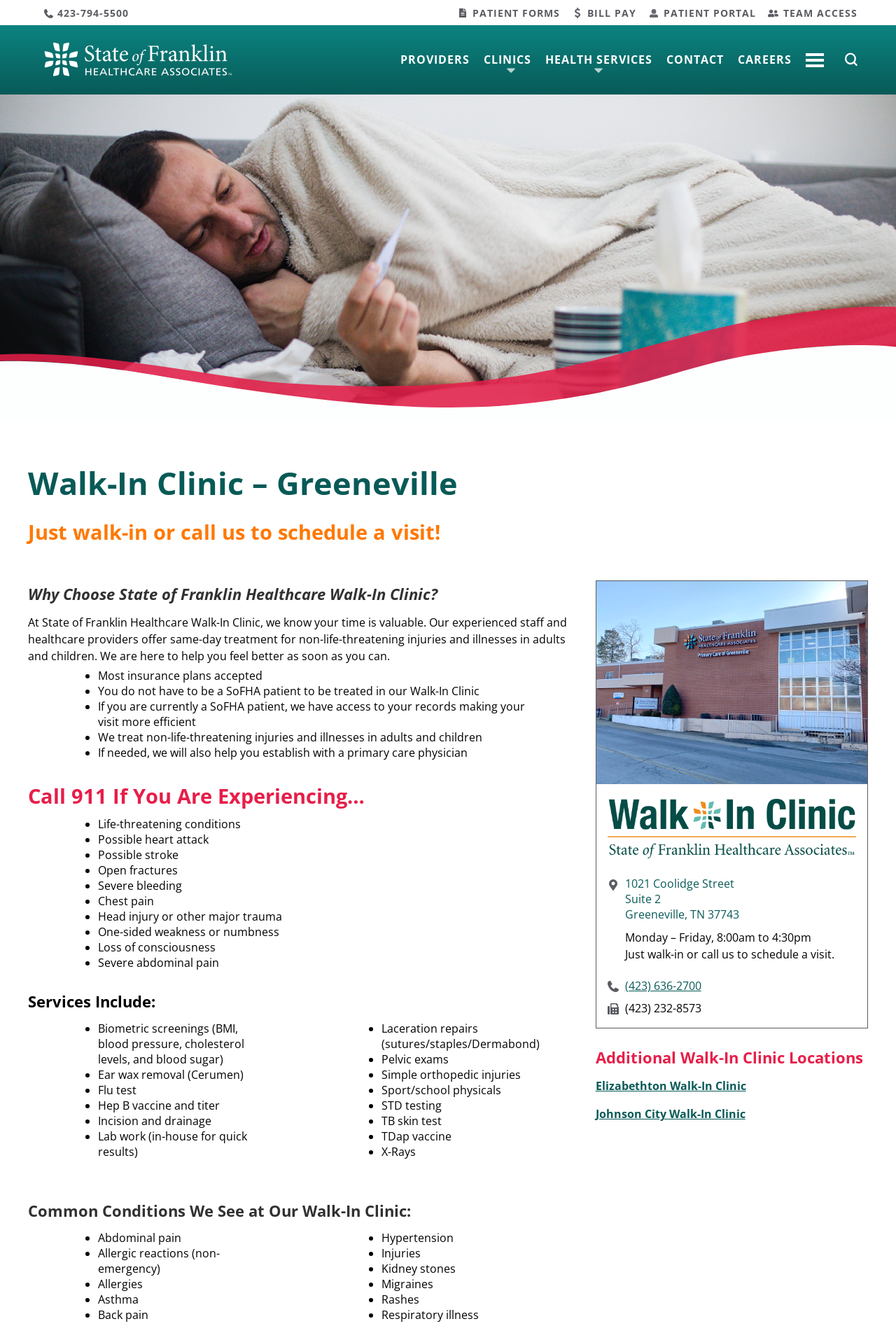Locate the bounding box coordinates of the clickable element to fulfill the following instruction: "View health services". Provide the coordinates as four float numbers between 0 and 1 in the format [left, top, right, bottom].

[0.609, 0.039, 0.728, 0.051]